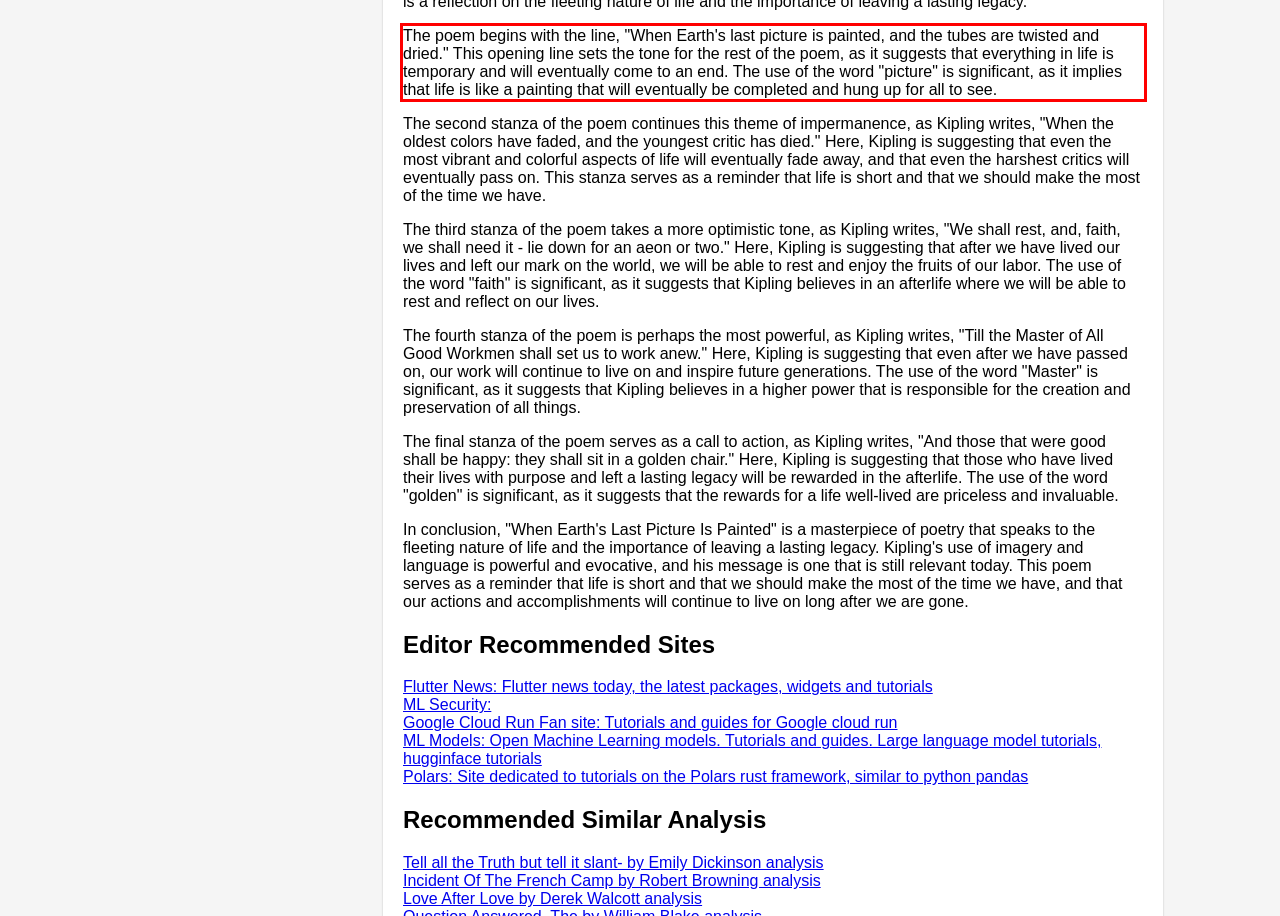Please perform OCR on the UI element surrounded by the red bounding box in the given webpage screenshot and extract its text content.

The poem begins with the line, "When Earth's last picture is painted, and the tubes are twisted and dried." This opening line sets the tone for the rest of the poem, as it suggests that everything in life is temporary and will eventually come to an end. The use of the word "picture" is significant, as it implies that life is like a painting that will eventually be completed and hung up for all to see.